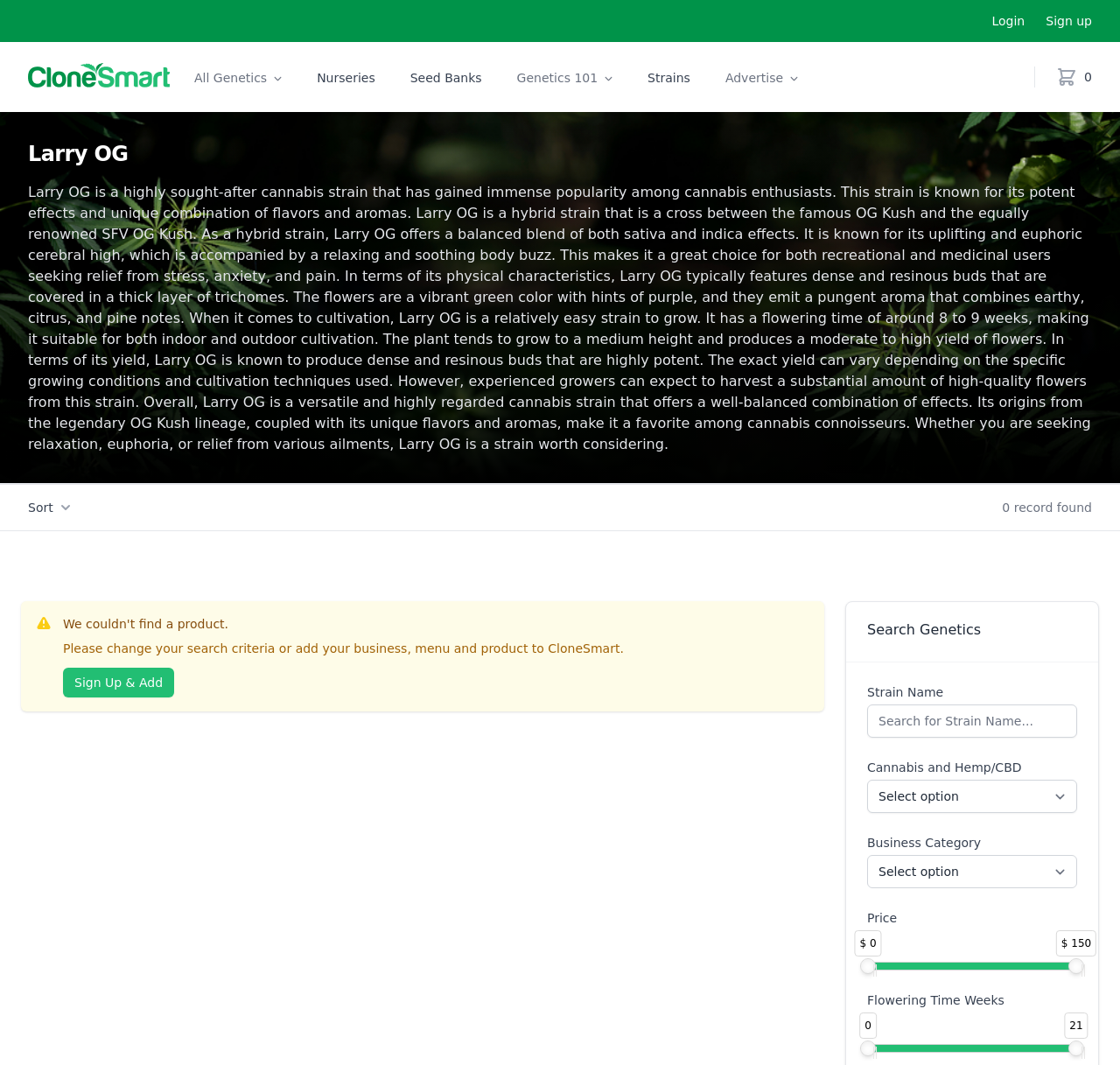Answer the question below in one word or phrase:
What is the flowering time of Larry OG?

8 to 9 weeks